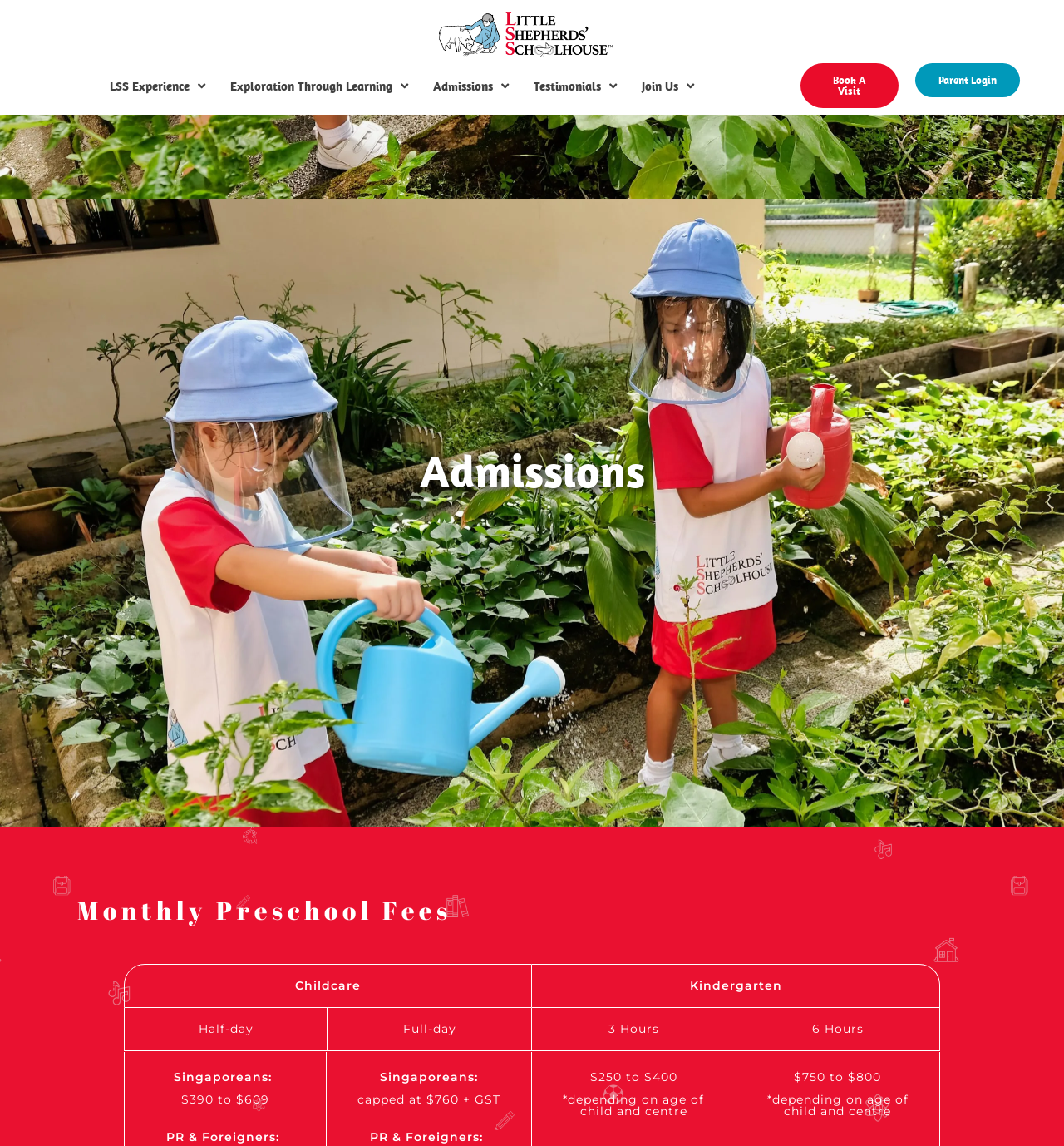Determine the coordinates of the bounding box for the clickable area needed to execute this instruction: "Click on the 'Admissions' menu".

[0.407, 0.065, 0.478, 0.085]